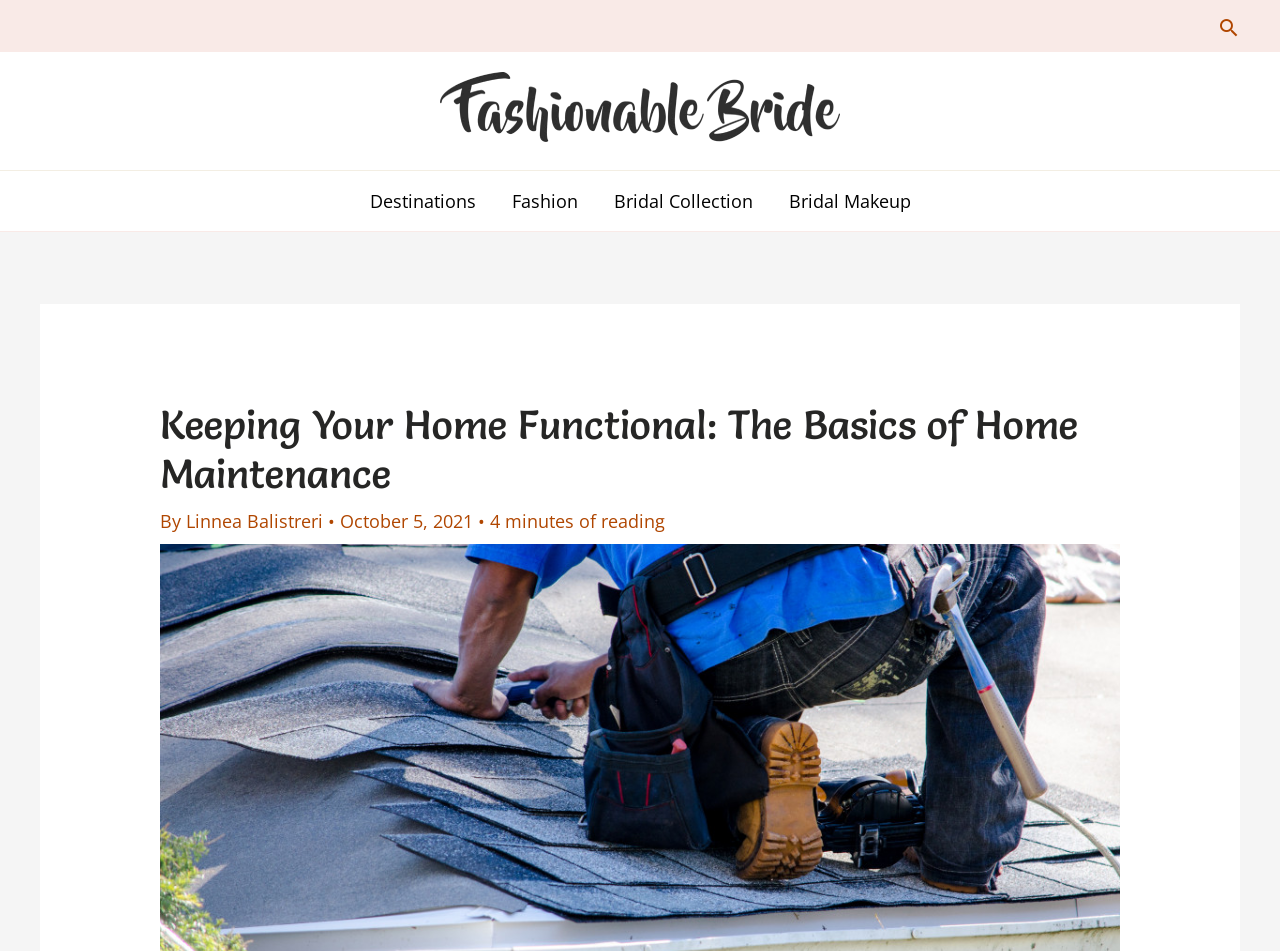What is the name of the website?
Utilize the image to construct a detailed and well-explained answer.

I determined the name of the website by looking at the site logo link, which is 'Site Logo' and has a corresponding image with the same name. This suggests that the website's name is 'A Good Home'.